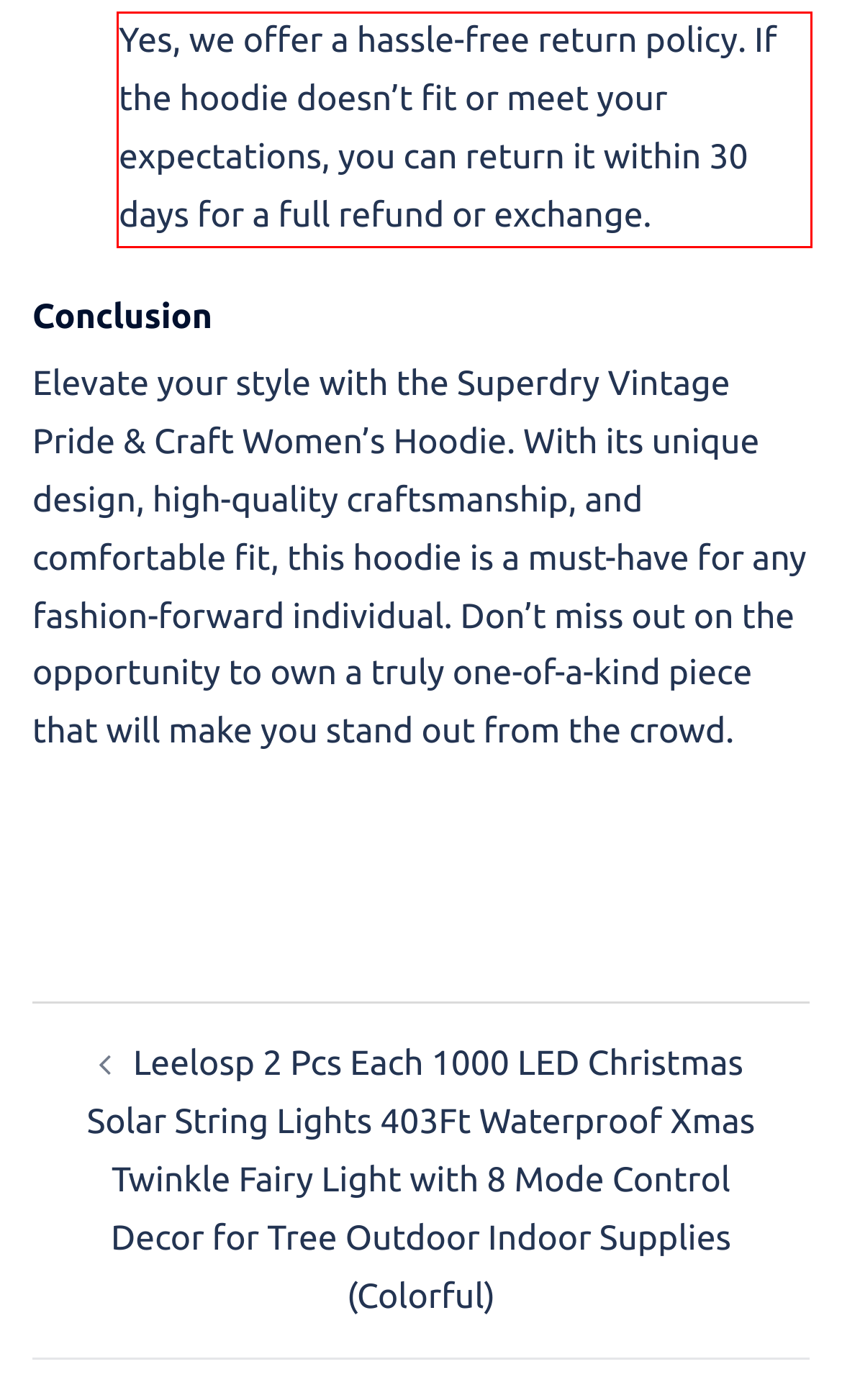You have a screenshot of a webpage, and there is a red bounding box around a UI element. Utilize OCR to extract the text within this red bounding box.

Yes, we offer a hassle-free return policy. If the hoodie doesn’t fit or meet your expectations, you can return it within 30 days for a full refund or exchange.